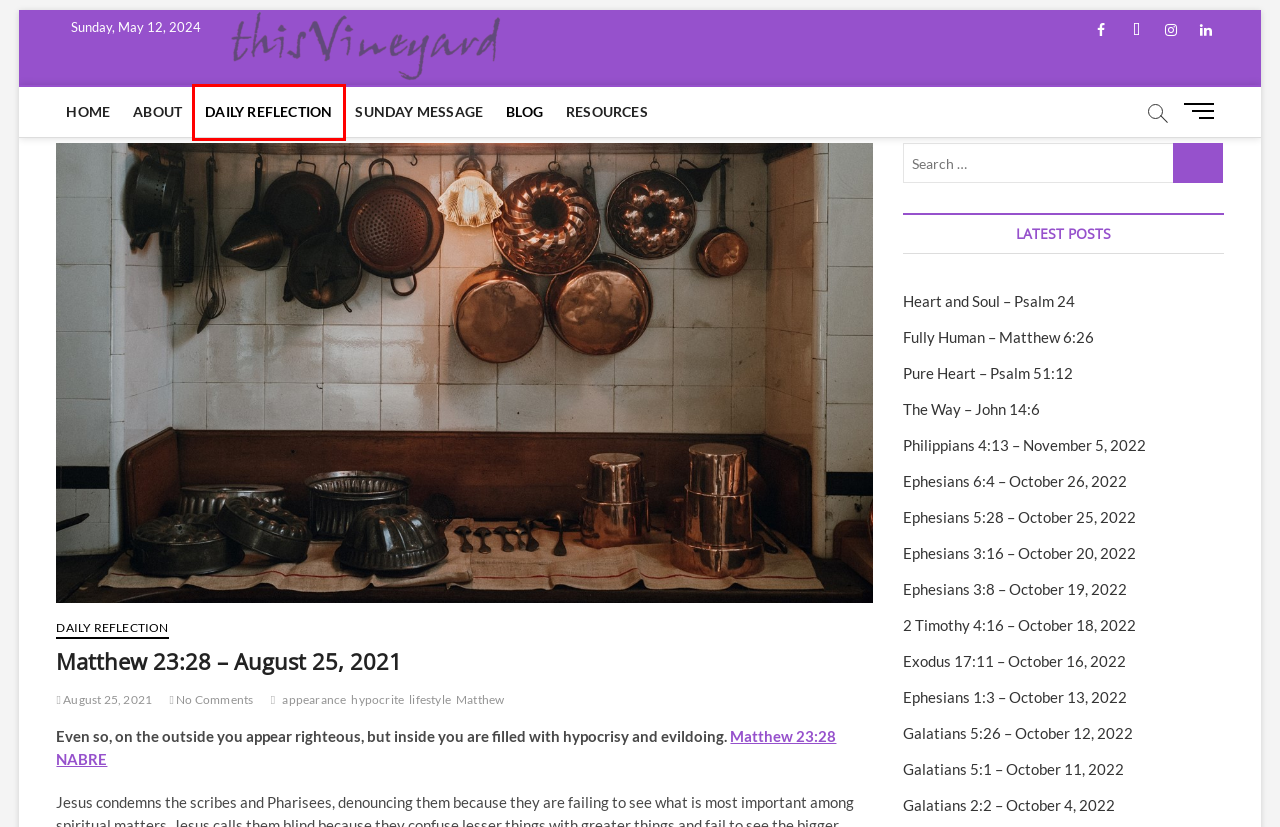Look at the screenshot of the webpage and find the element within the red bounding box. Choose the webpage description that best fits the new webpage that will appear after clicking the element. Here are the candidates:
A. thisVineyard – Conversations about God.
B. Daily Reflection – thisVineyard
C. Blog – thisVineyard
D. Galatians 2:2 – October 4, 2022 – thisVineyard
E. Ephesians 3:8 – October 19, 2022 – thisVineyard
F. The Way – John 14:6 – thisVineyard
G. About – thisVineyard
H. Sunday Message – thisVineyard

B